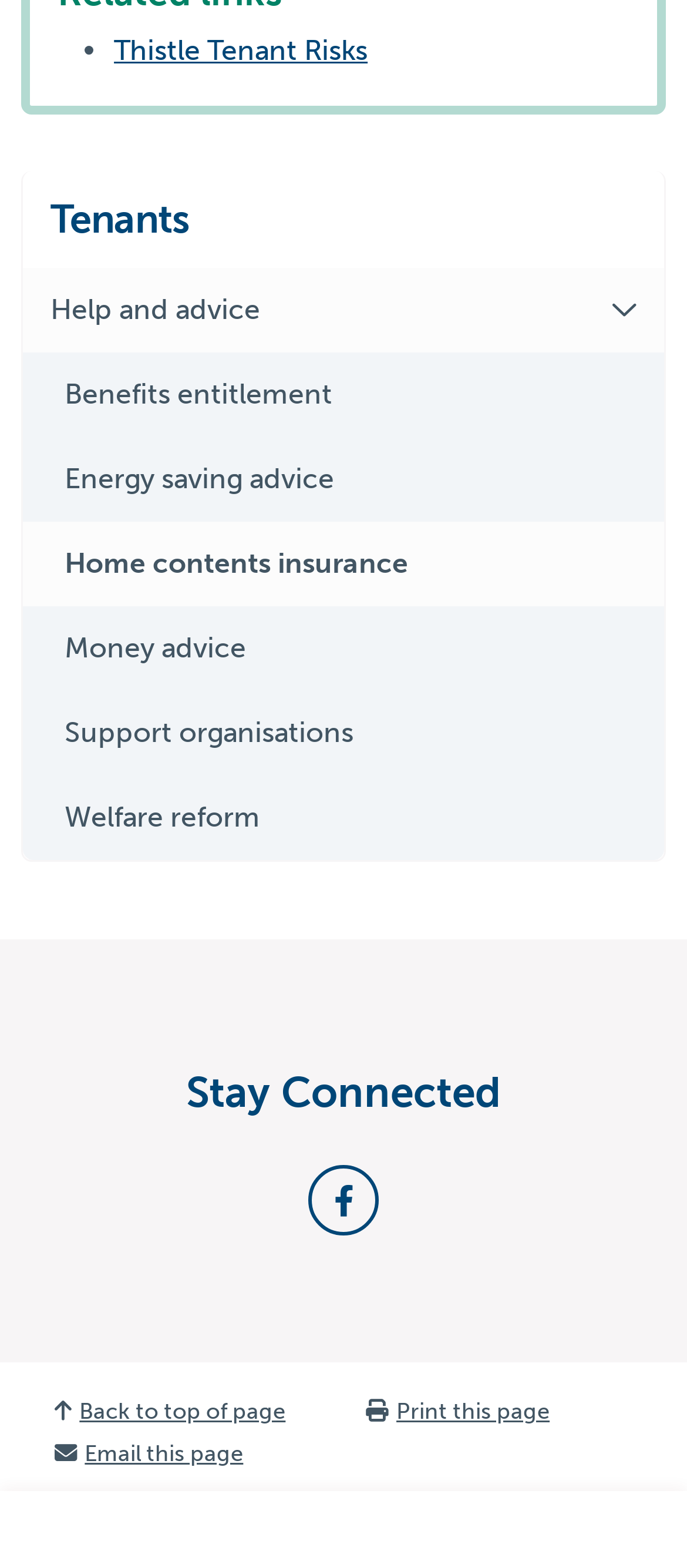Show the bounding box coordinates for the HTML element as described: "Dressy-closet".

None